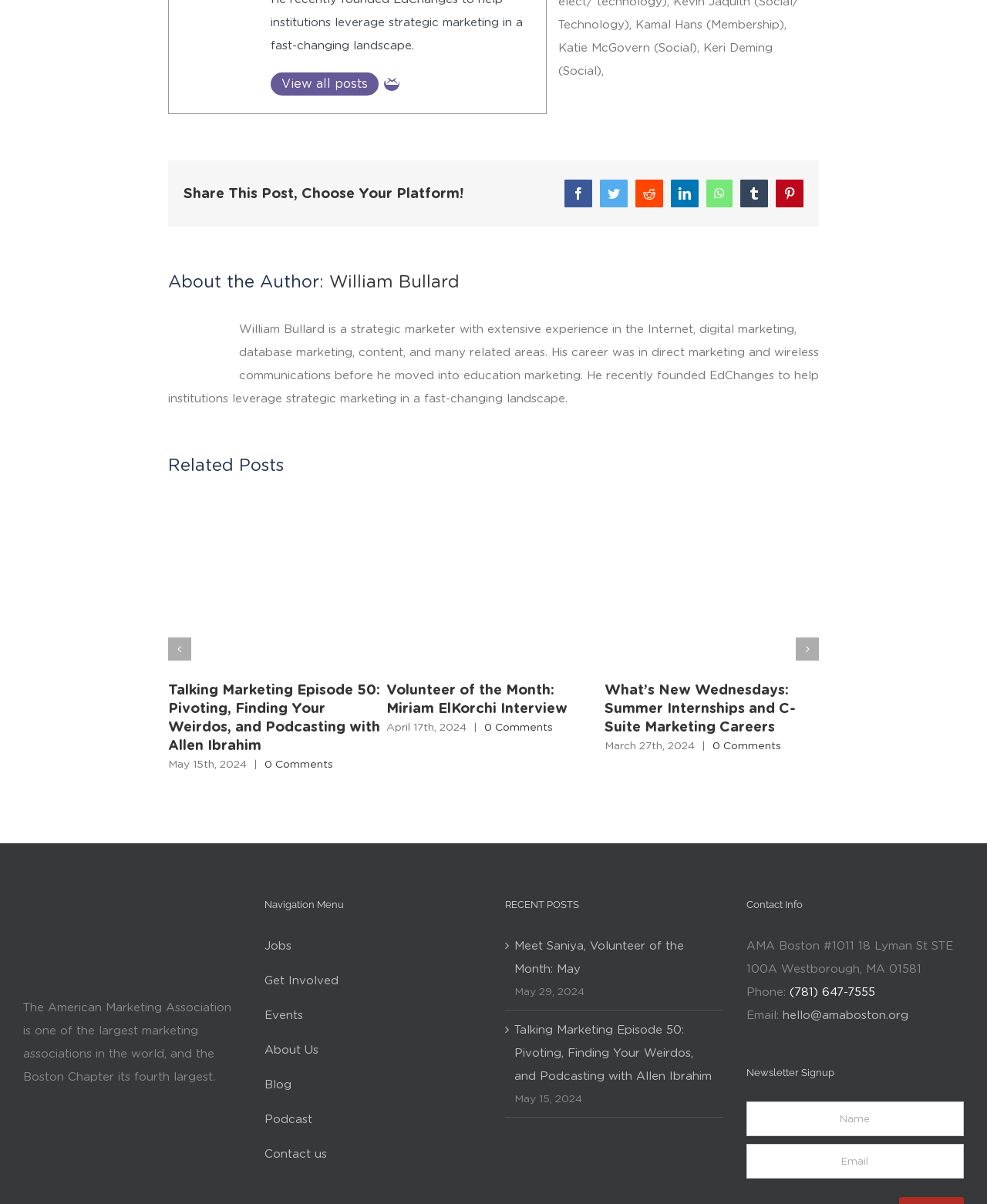Please mark the bounding box coordinates of the area that should be clicked to carry out the instruction: "Click on the 'View all posts' link".

[0.274, 0.06, 0.384, 0.08]